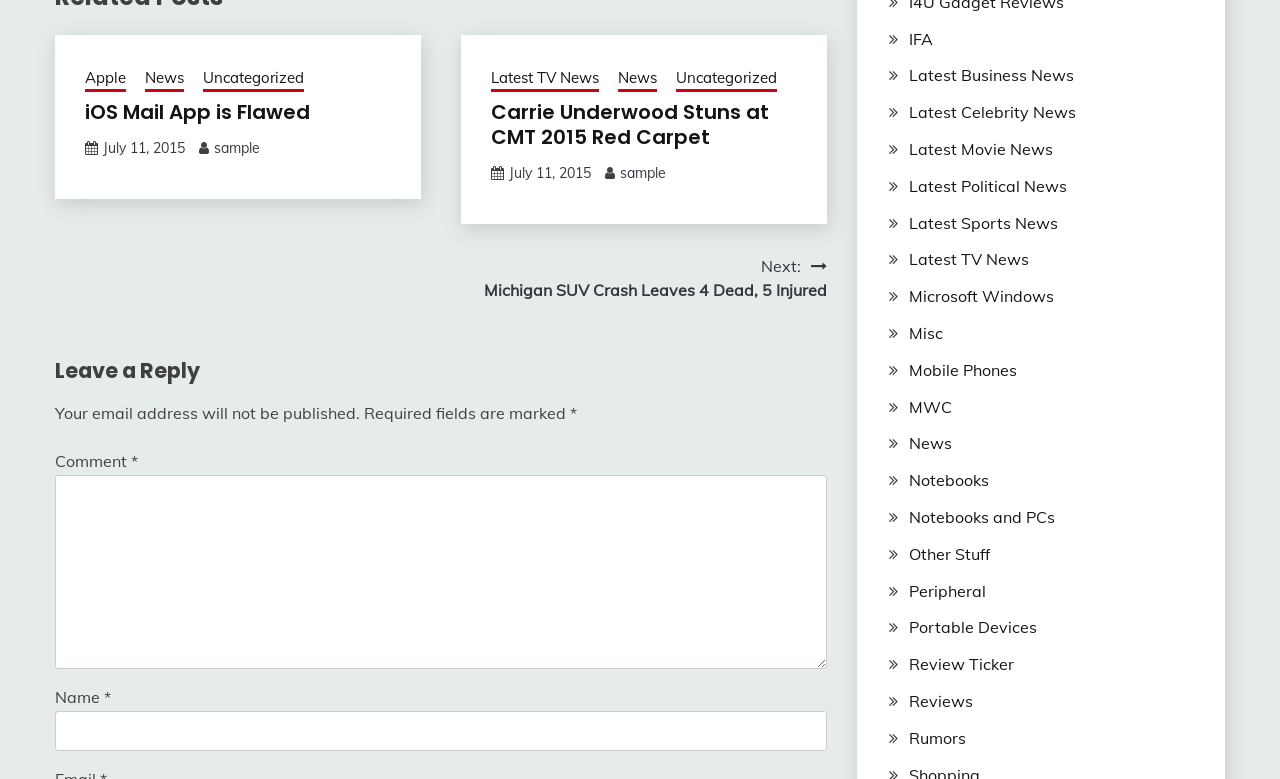Using the provided description: "iOS Mail App is Flawed", find the bounding box coordinates of the corresponding UI element. The output should be four float numbers between 0 and 1, in the format [left, top, right, bottom].

[0.066, 0.126, 0.242, 0.162]